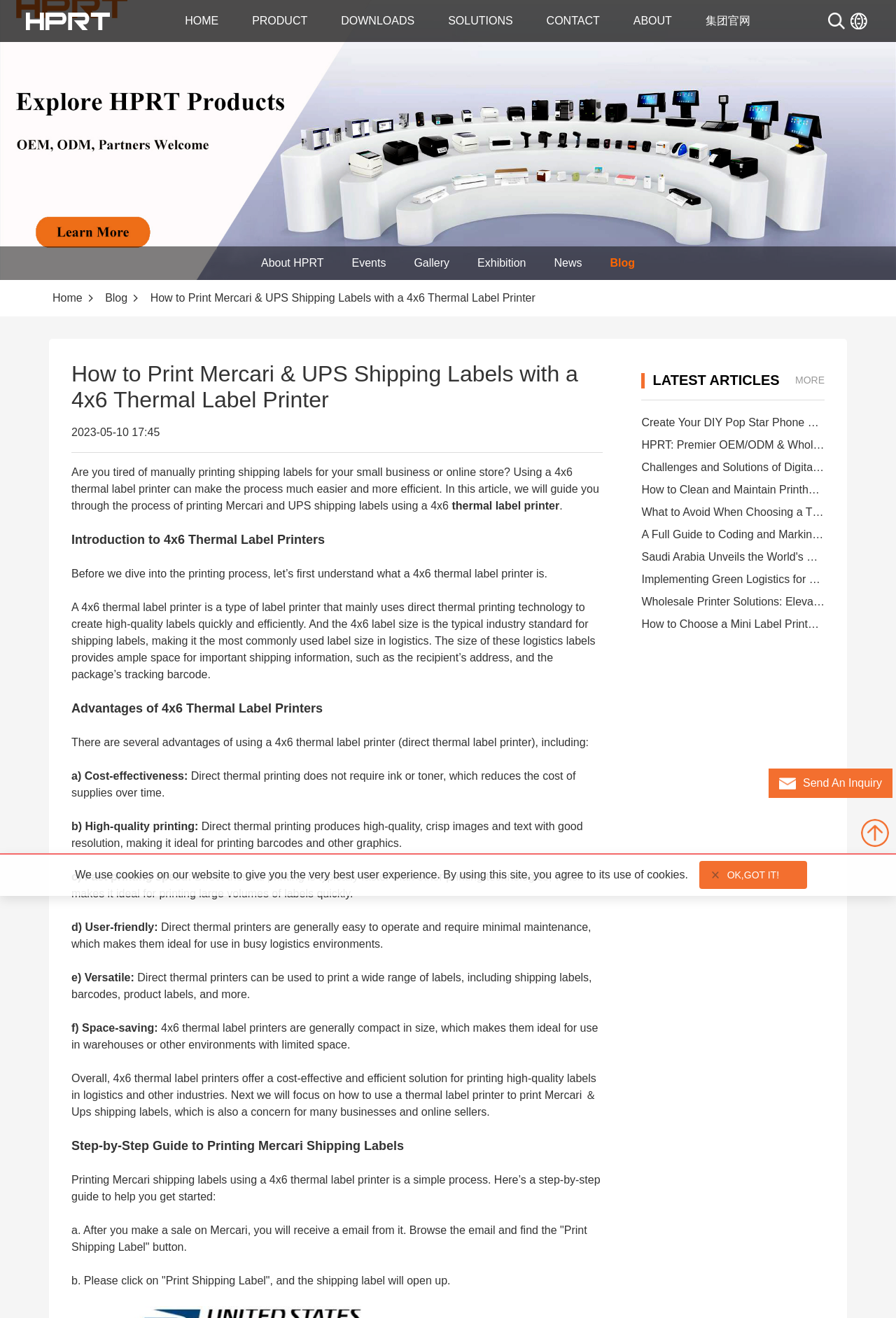Could you identify the text that serves as the heading for this webpage?

How to Print Mercari & UPS Shipping Labels with a 4x6 Thermal Label Printer